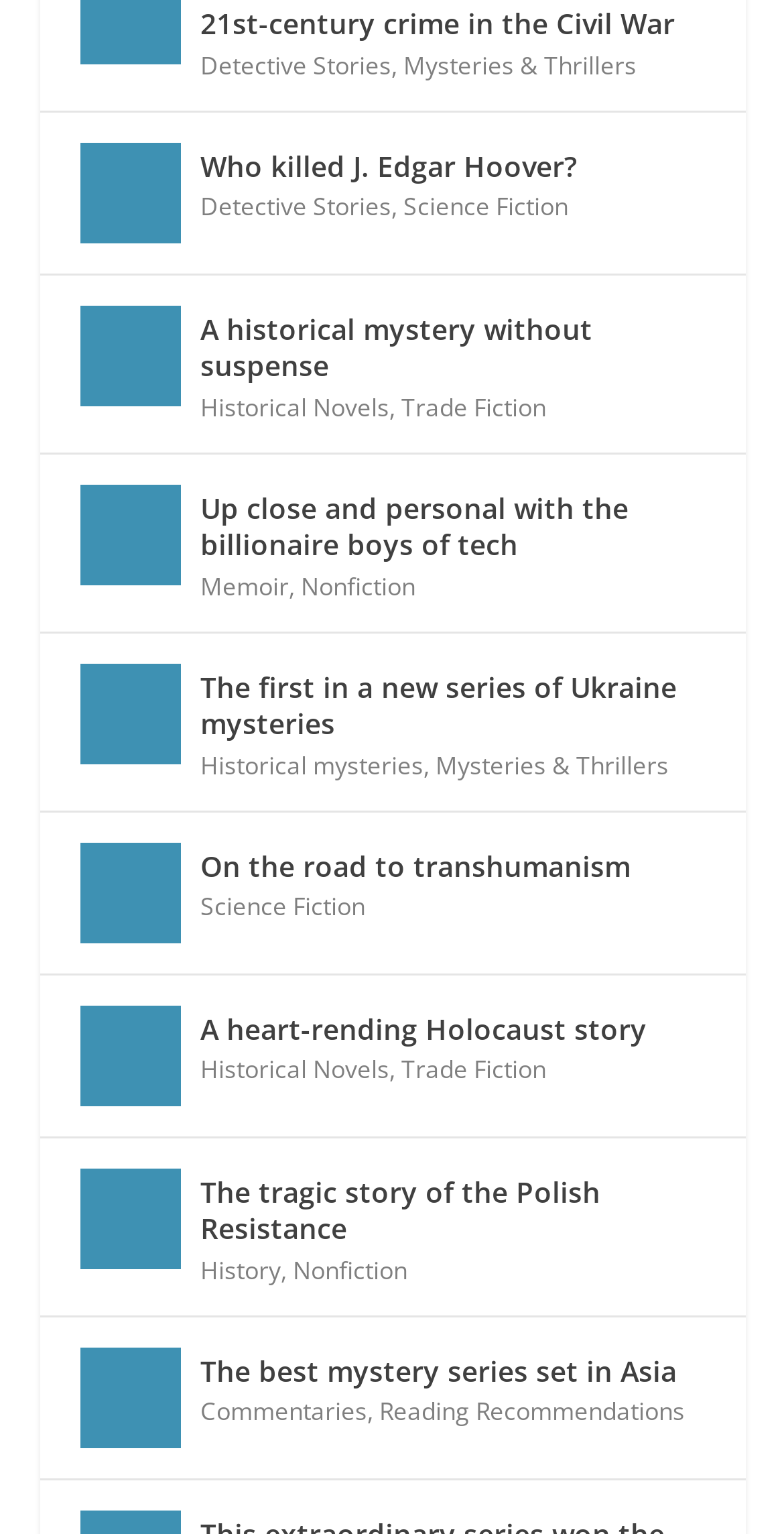Please provide a brief answer to the question using only one word or phrase: 
How many book categories are listed?

9